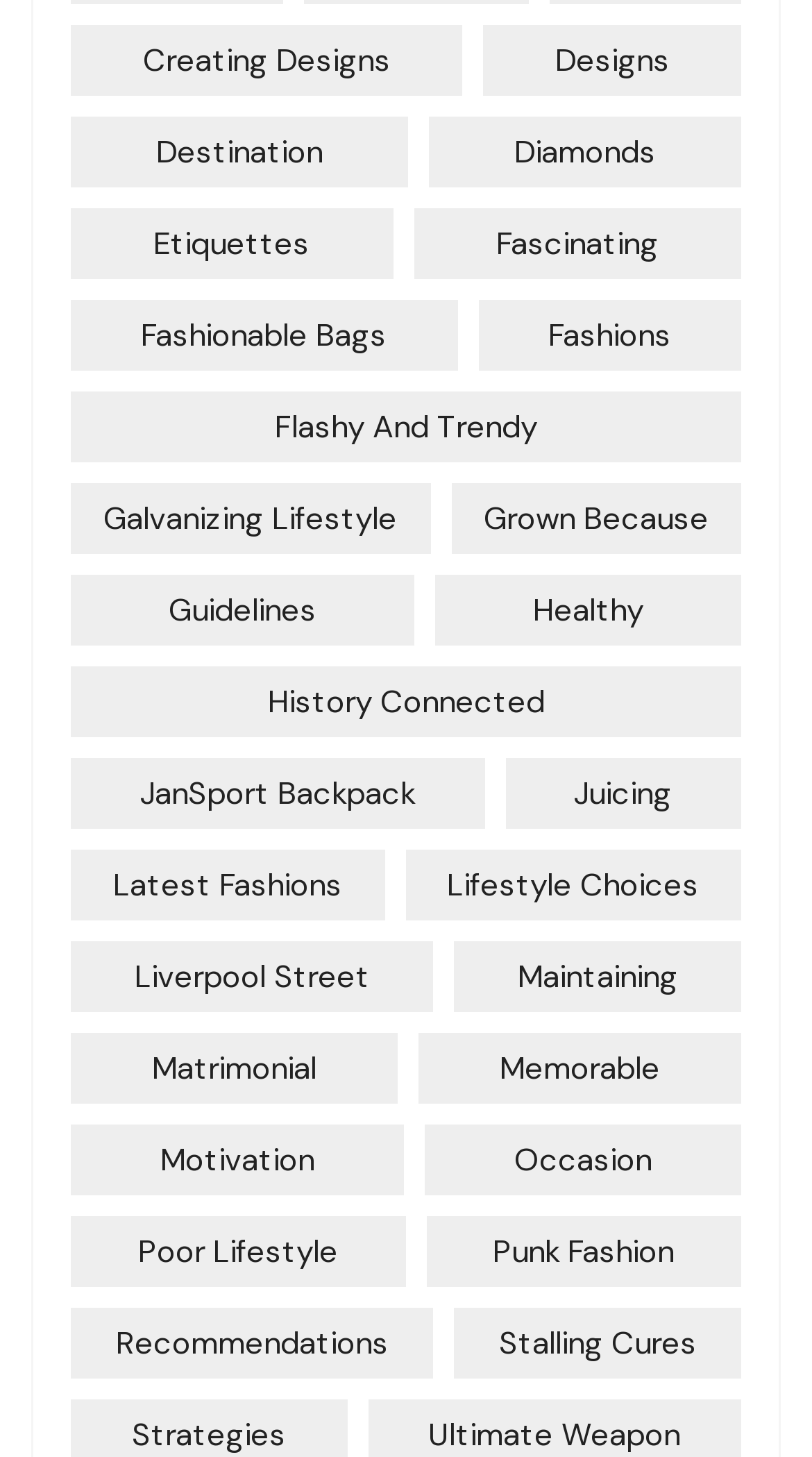Answer succinctly with a single word or phrase:
How many links have the word 'Fashion' in their text?

4